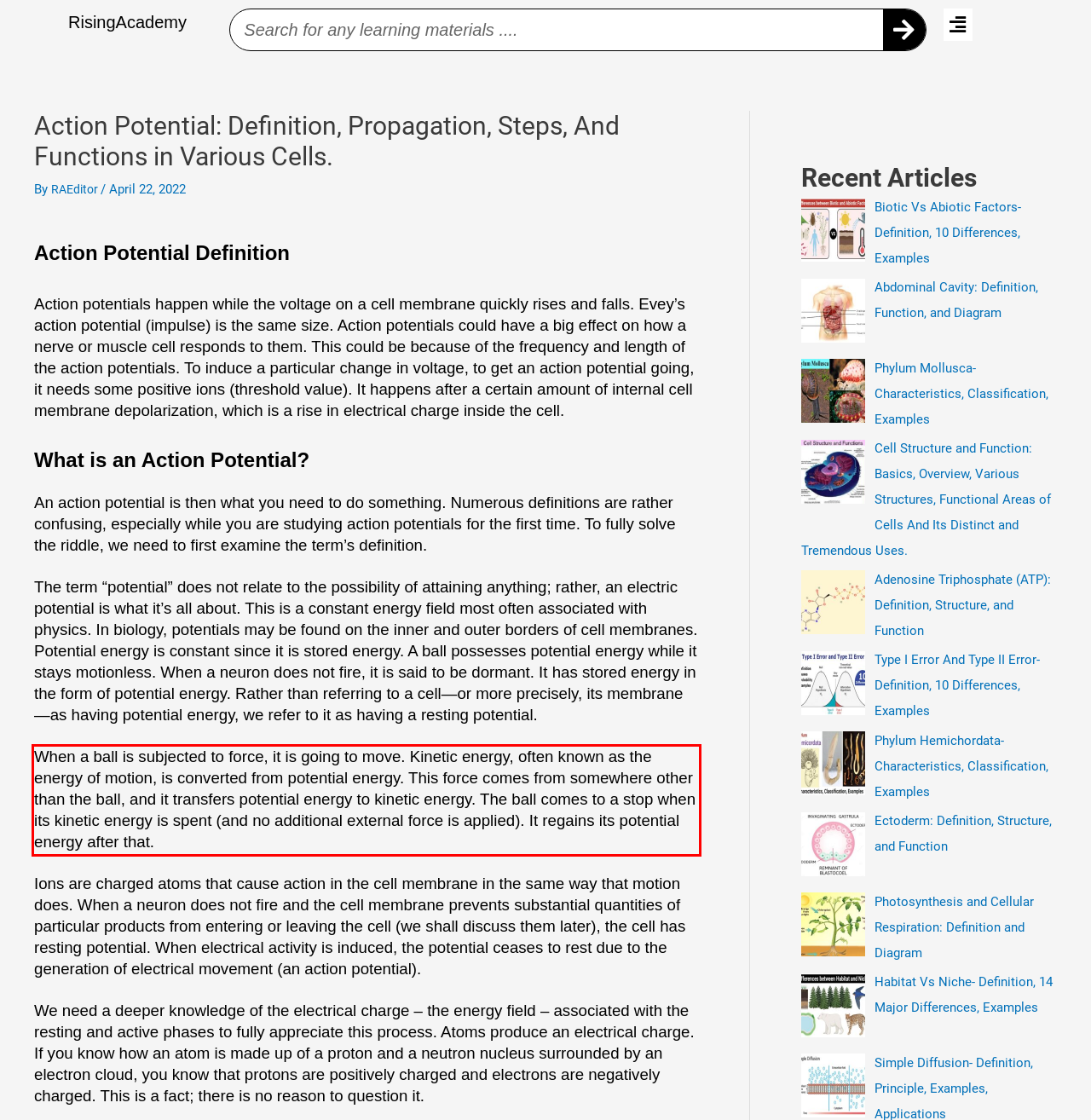You have a screenshot of a webpage with a red bounding box. Identify and extract the text content located inside the red bounding box.

When a ball is subjected to force, it is going to move. Kinetic energy, often known as the energy of motion, is converted from potential energy. This force comes from somewhere other than the ball, and it transfers potential energy to kinetic energy. The ball comes to a stop when its kinetic energy is spent (and no additional external force is applied). It regains its potential energy after that.